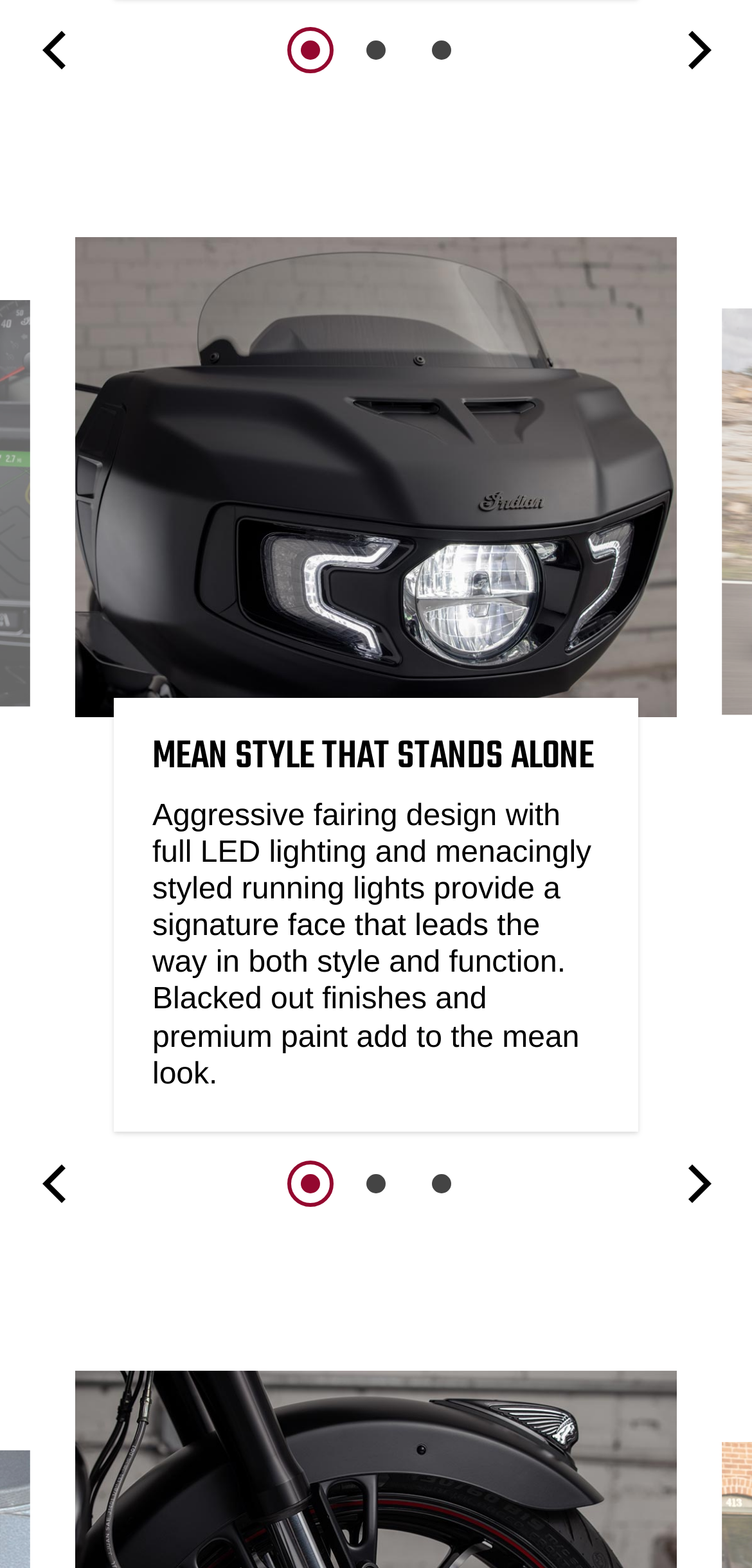Reply to the question with a brief word or phrase: How many buttons are there in the top toolbar?

2